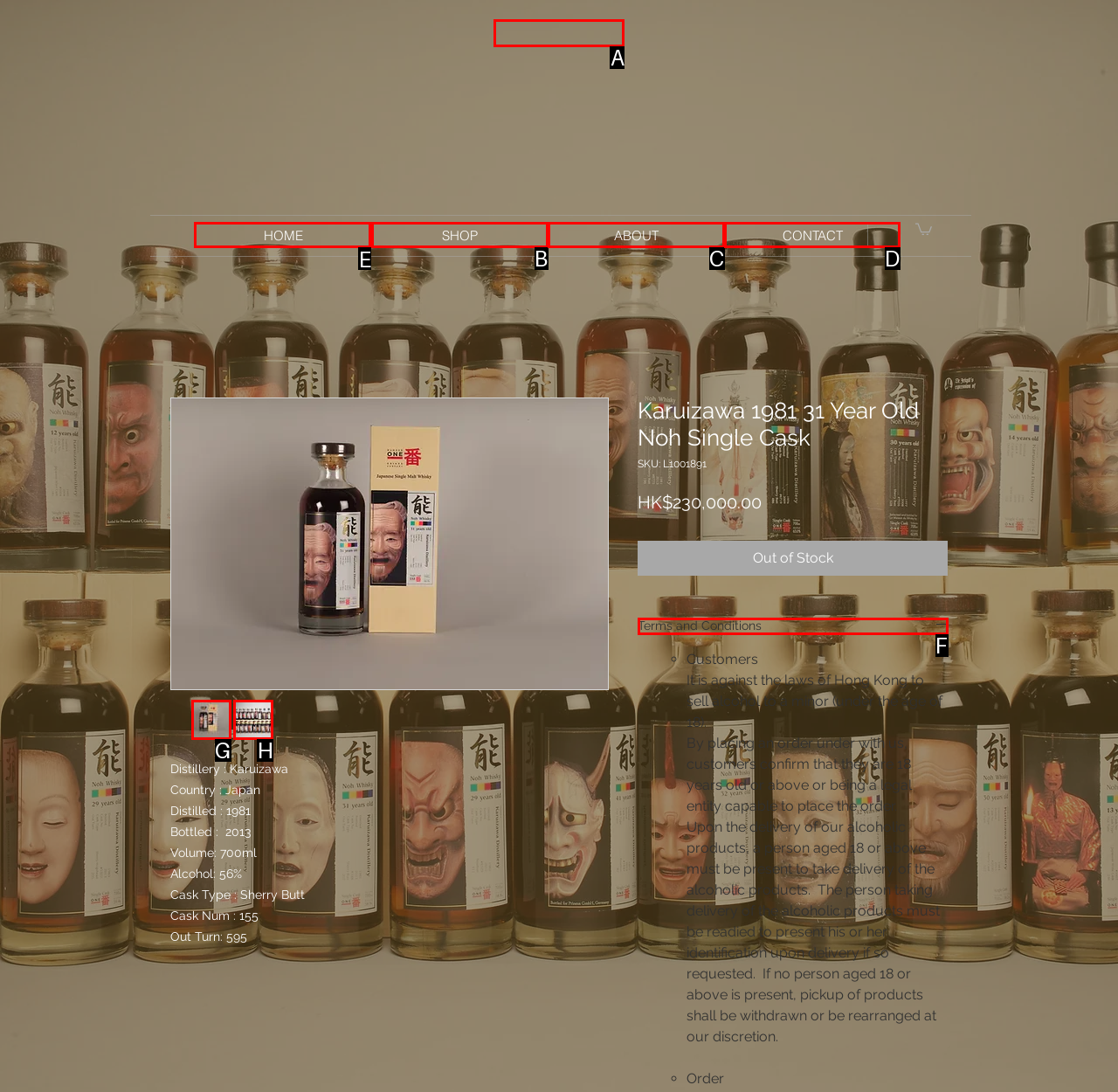Determine which HTML element should be clicked to carry out the following task: Click on the 'HOME' link Respond with the letter of the appropriate option.

E